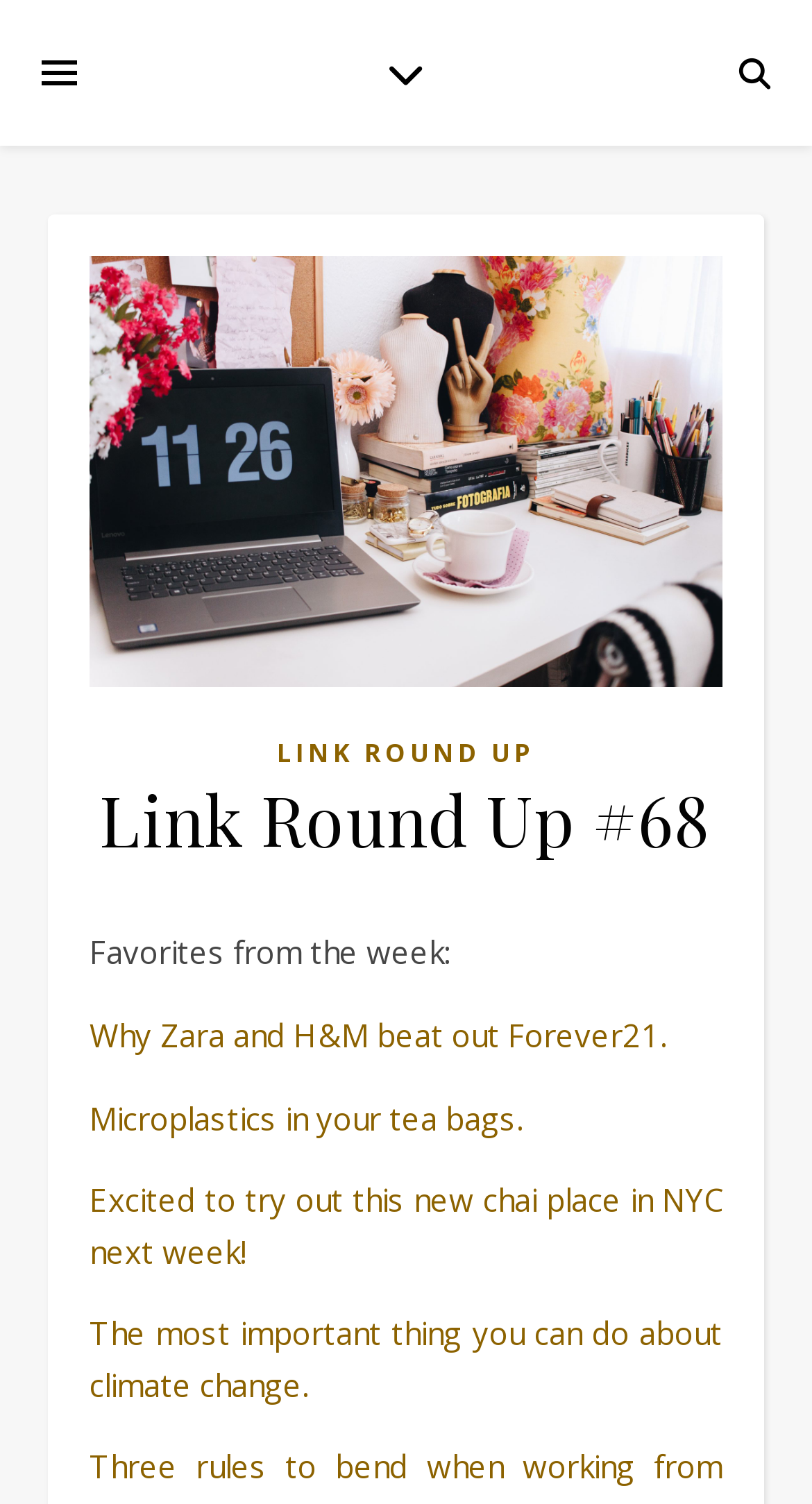Locate the primary headline on the webpage and provide its text.

Link Round Up #68